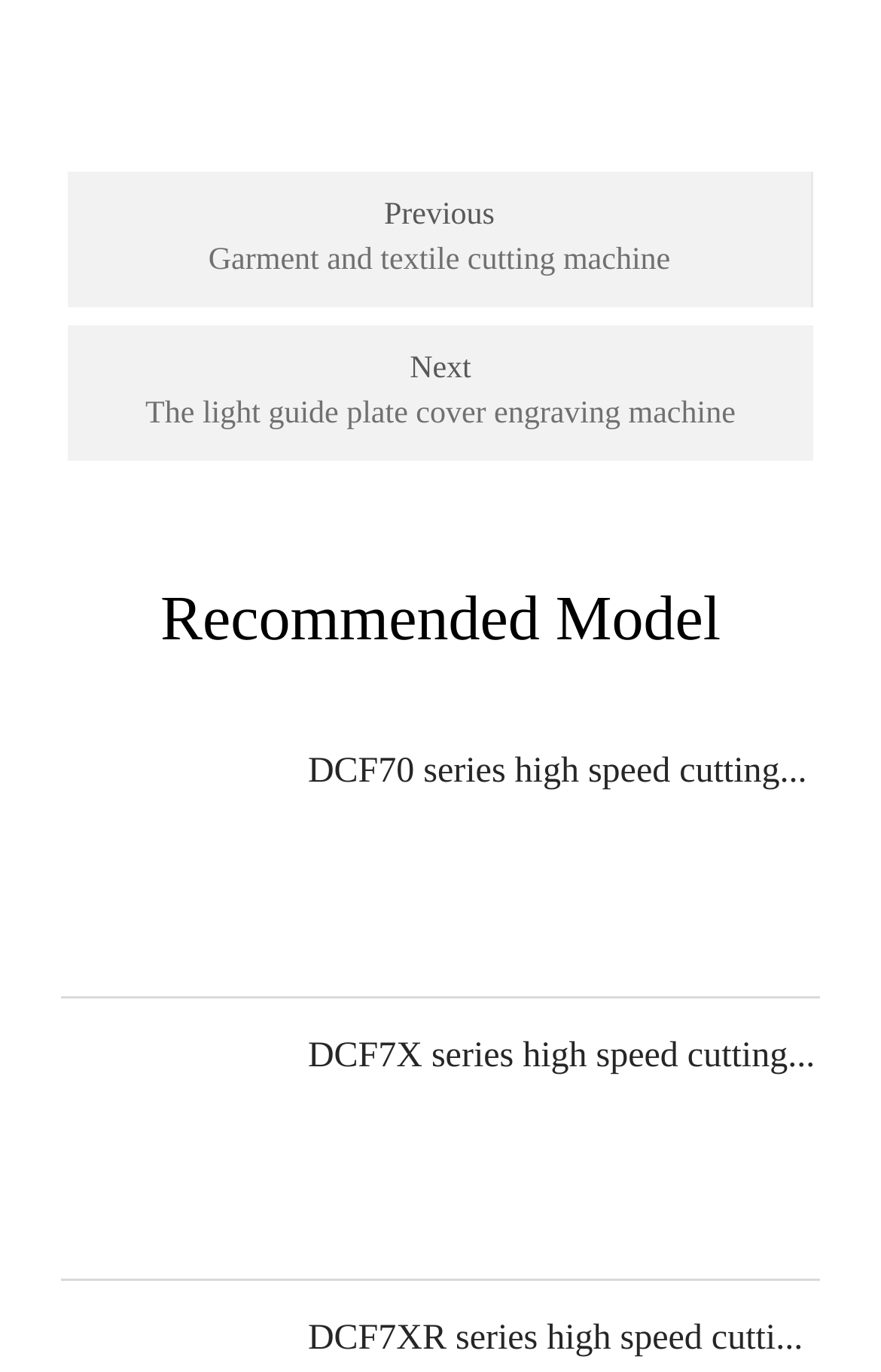How many cutting machine models are recommended?
Based on the image, answer the question in a detailed manner.

I counted the number of recommended models by looking at the images and links below the 'Recommended Model' text. There are three images with corresponding links, which suggests that there are three recommended cutting machine models.